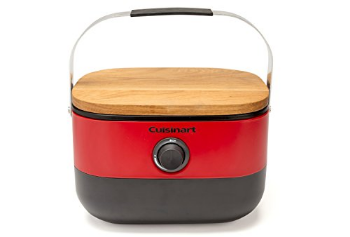Describe thoroughly the contents of the image.

The image depicts the **Cuisinart CGG-750 Portable, Venture Gas Grill** in a vibrant red color. The grill features a unique compact design, highlighted by its sturdy wooden lid that serves a dual purpose as a chopping board. The grill is equipped with a convenient carry handle, enhancing portability for outdoor cooking events such as camping or tailgating. 

With an adjustable knob for temperature control, this grill provides efficient heat management, making it easy to cook a variety of meals. Its design includes a compact cooking surface, making it ideal for preparing food in smaller spaces. The grill is not only portable but also practical, featuring a removable grease cup for easier cleanup after cooking. 

Overall, the Cuisinart CGG-750 is designed for both functionality and convenience, making it a great addition for those who love outdoor grilling.